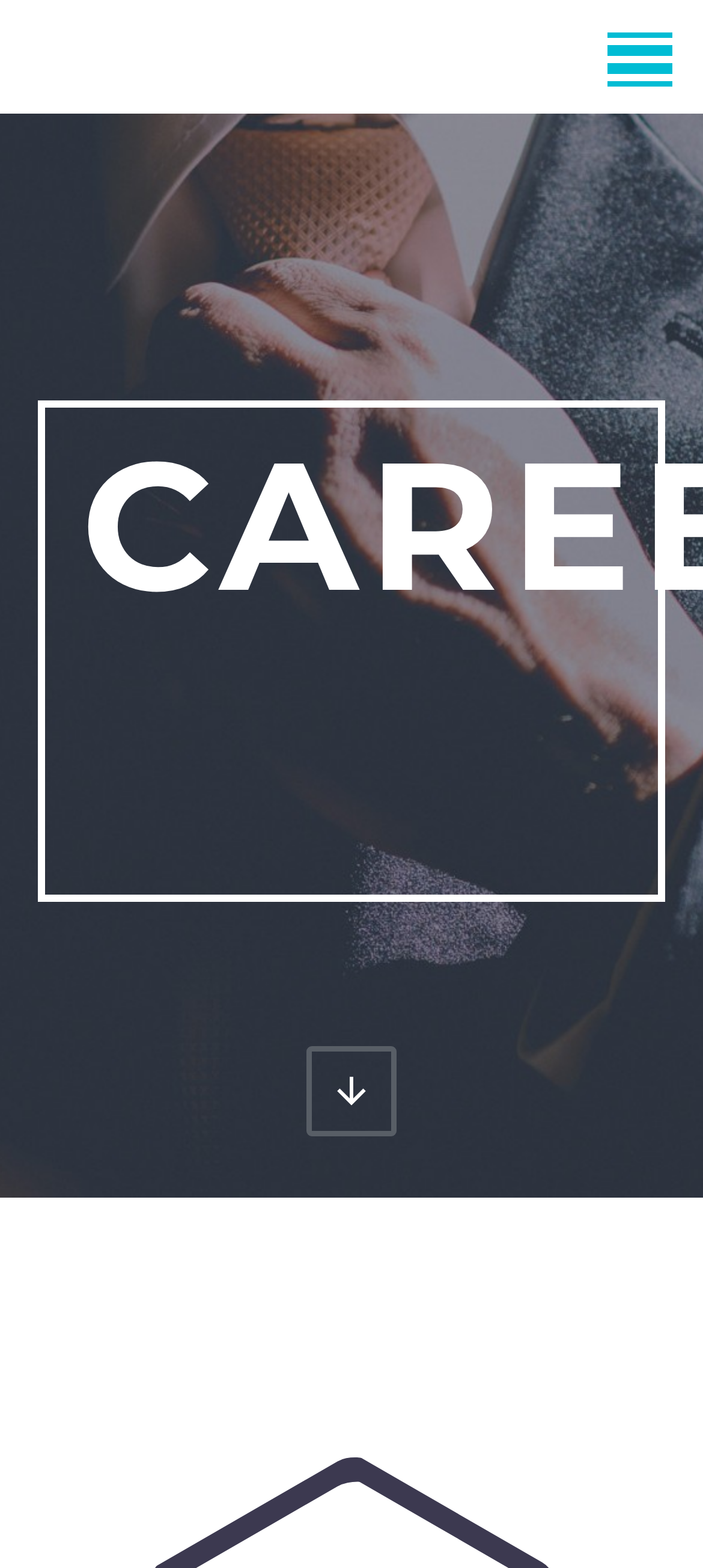Locate the bounding box coordinates of the element that should be clicked to execute the following instruction: "Search for something".

[0.149, 0.657, 0.903, 0.703]